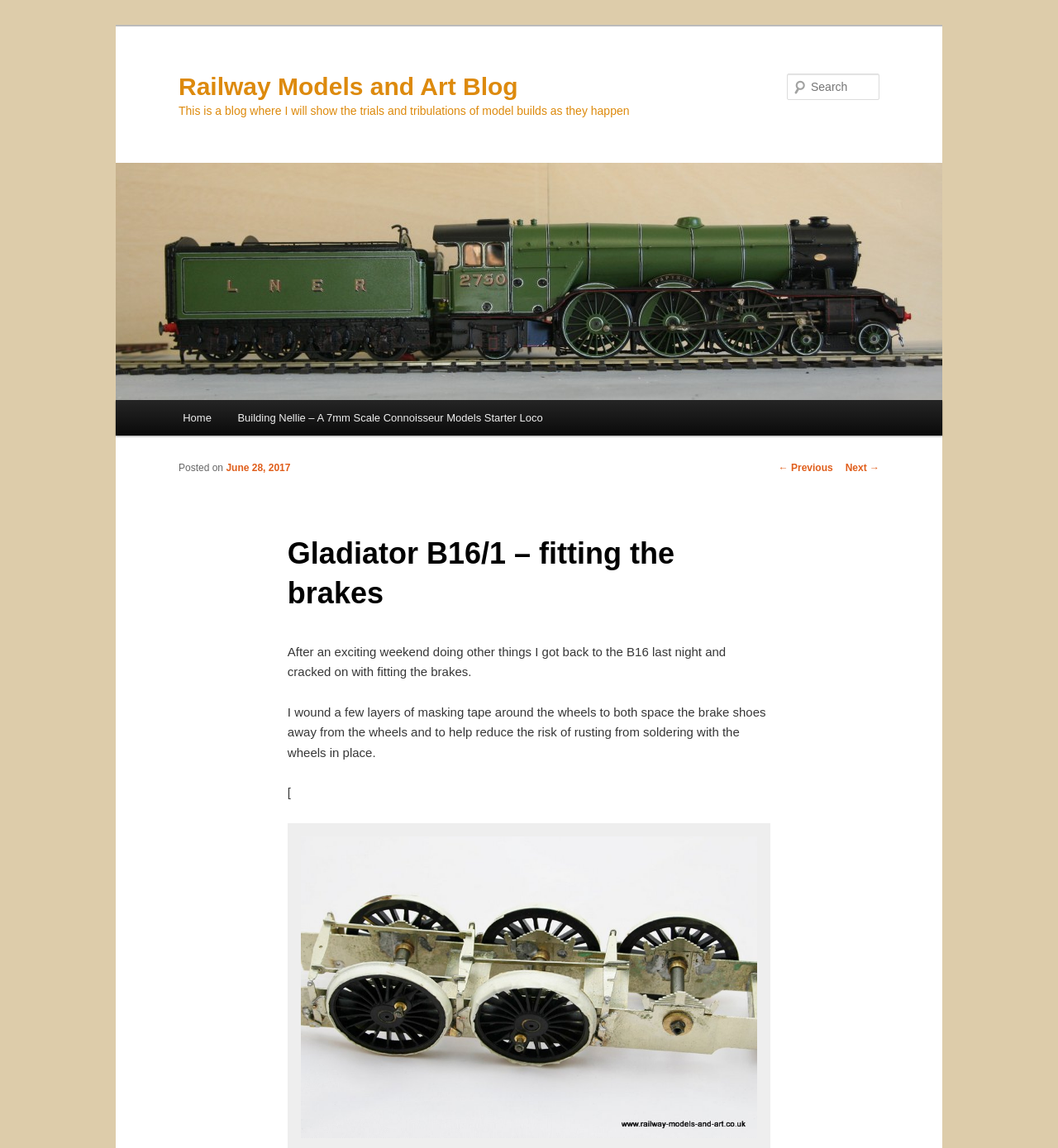Identify and provide the main heading of the webpage.

Railway Models and Art Blog